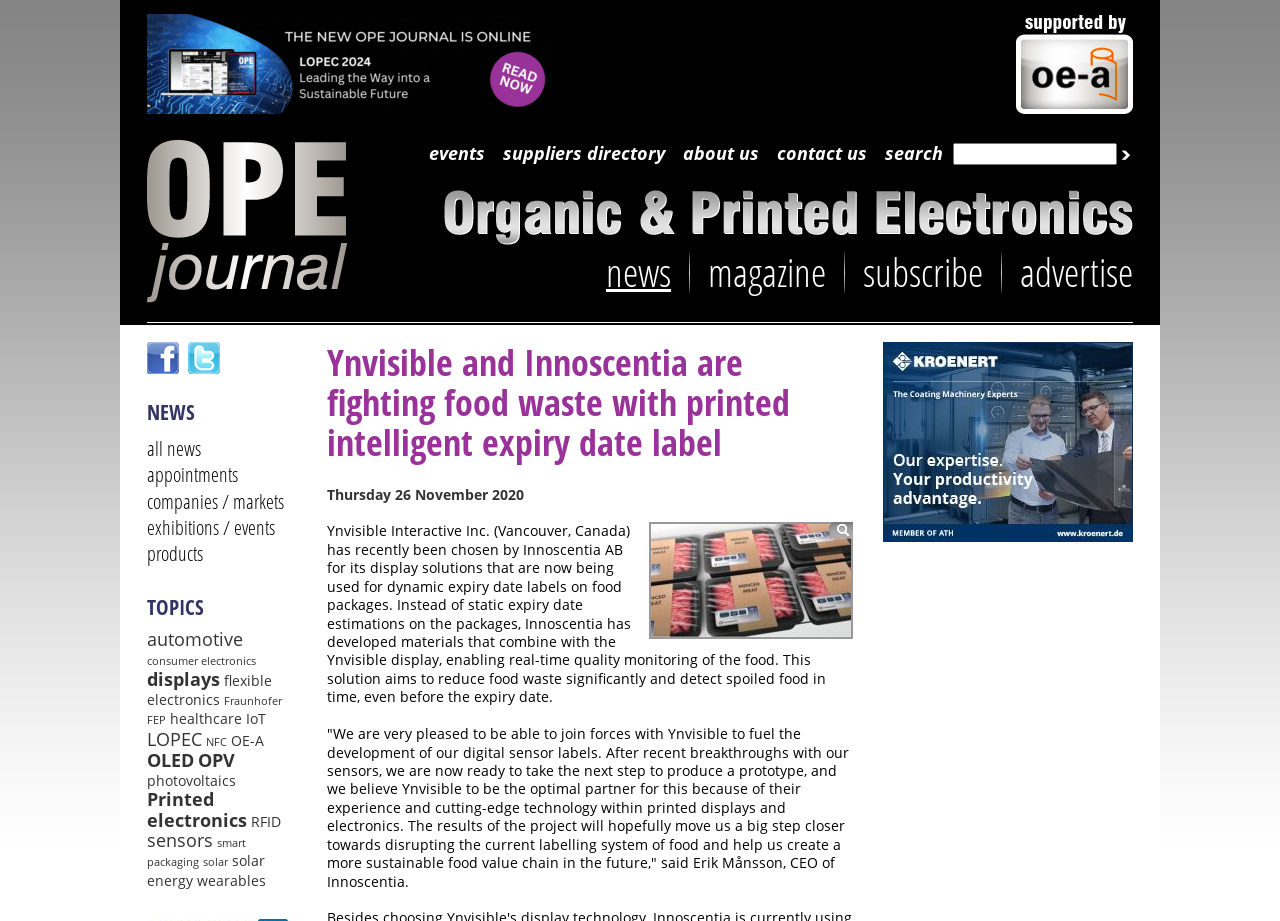Write an exhaustive caption that covers the webpage's main aspects.

This webpage is about Ynvisible Interactive Inc. and Innoscentia AB's collaboration on dynamic expiry date labels for food packages. At the top, there is a banner with the logo "OPE Journal" and a link to it. Below the banner, there are several links to different sections of the website, including "news", "magazine", "subscribe", and "advertise". 

On the left side, there is a navigation menu with links to "events", "suppliers directory", "about us", "contact us", and "search". Above the navigation menu, there is a banner with a link to "OPE Ausgabe" and an image. 

The main content of the webpage is an article about Ynvisible and Innoscentia's collaboration. The article has a heading and a time stamp indicating it was published on Thursday, 26 November 2020. The article describes how Innoscentia has developed materials that combine with Ynvisible's display solutions to enable real-time quality monitoring of food, aiming to reduce food waste significantly. 

Below the article, there are links to social media platforms, including Facebook and Twitter. There is also a section with headings "NEWS" and "TOPICS", which contain links to various news articles and topics related to the industry. 

On the right side, there are two banners, one with a link to "Kroenert" and an image, and another with a link to "oe-a Organic Electronics Association" and an image. At the bottom of the webpage, there is a search bar with a button to search for keywords.